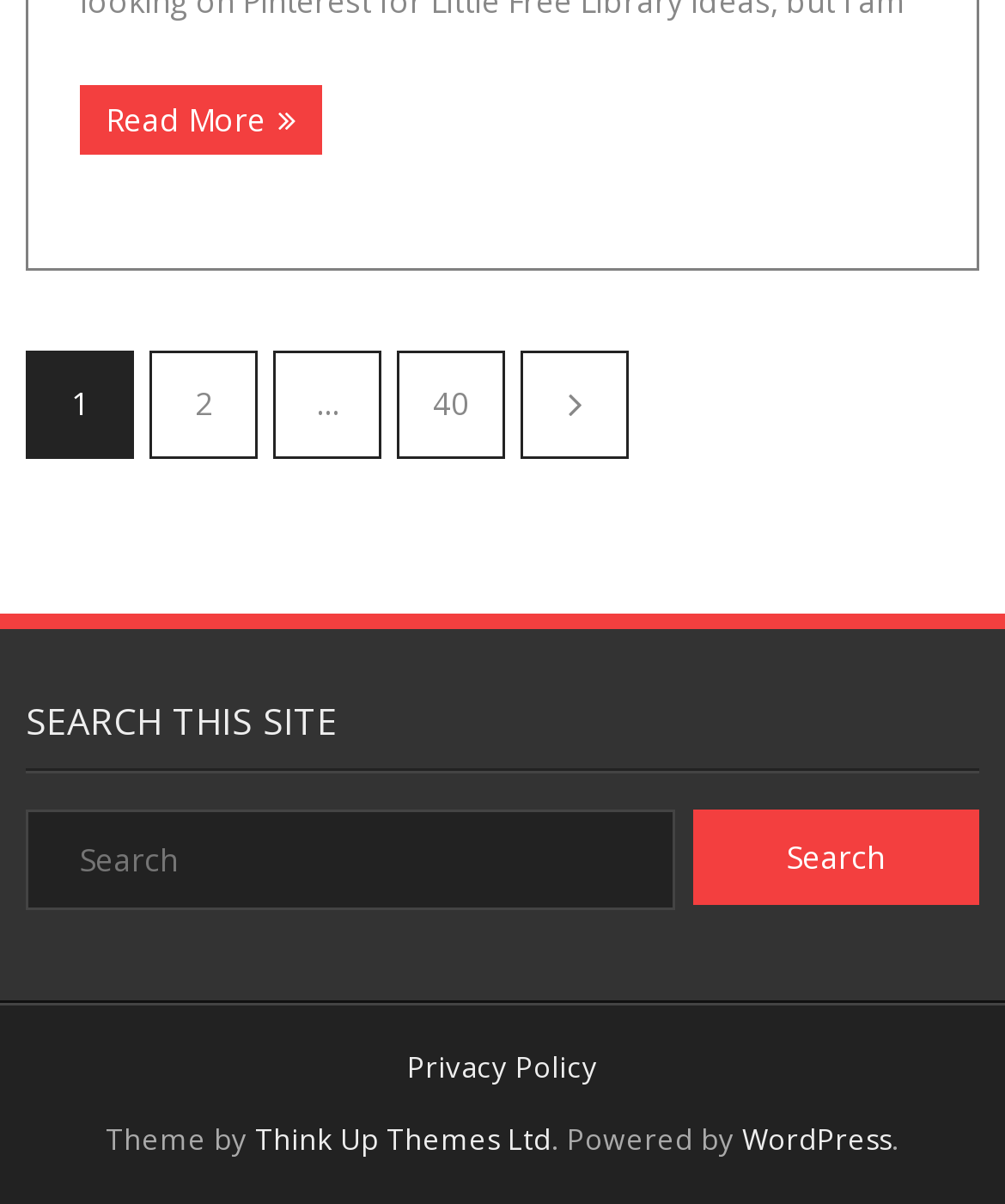Please specify the bounding box coordinates of the clickable region to carry out the following instruction: "View Privacy Policy". The coordinates should be four float numbers between 0 and 1, in the format [left, top, right, bottom].

[0.385, 0.869, 0.615, 0.901]